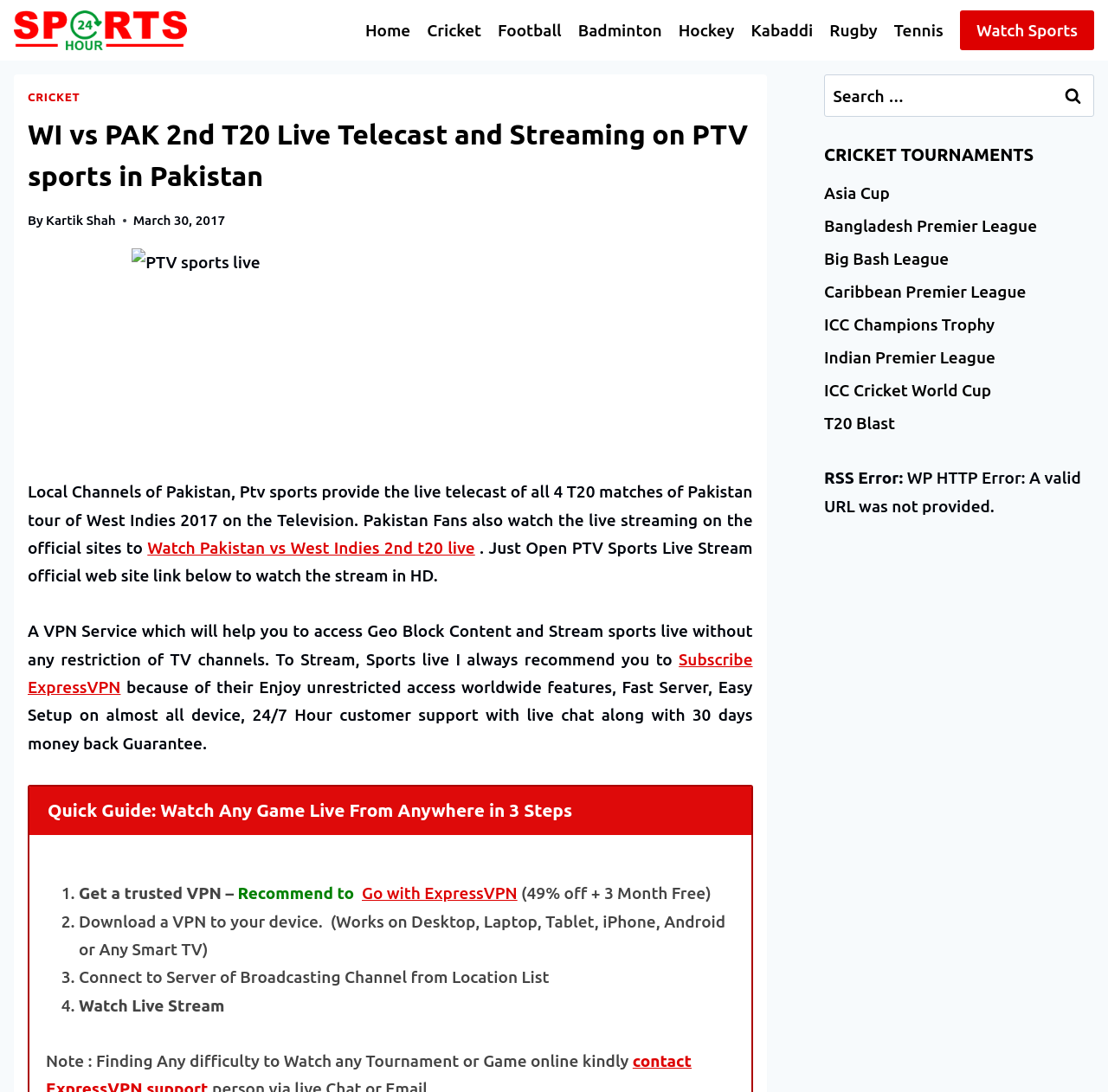From the webpage screenshot, identify the region described by parent_node: Search for: value="Search". Provide the bounding box coordinates as (top-left x, top-left y, bottom-right x, bottom-right y), with each value being a floating point number between 0 and 1.

[0.948, 0.068, 0.988, 0.107]